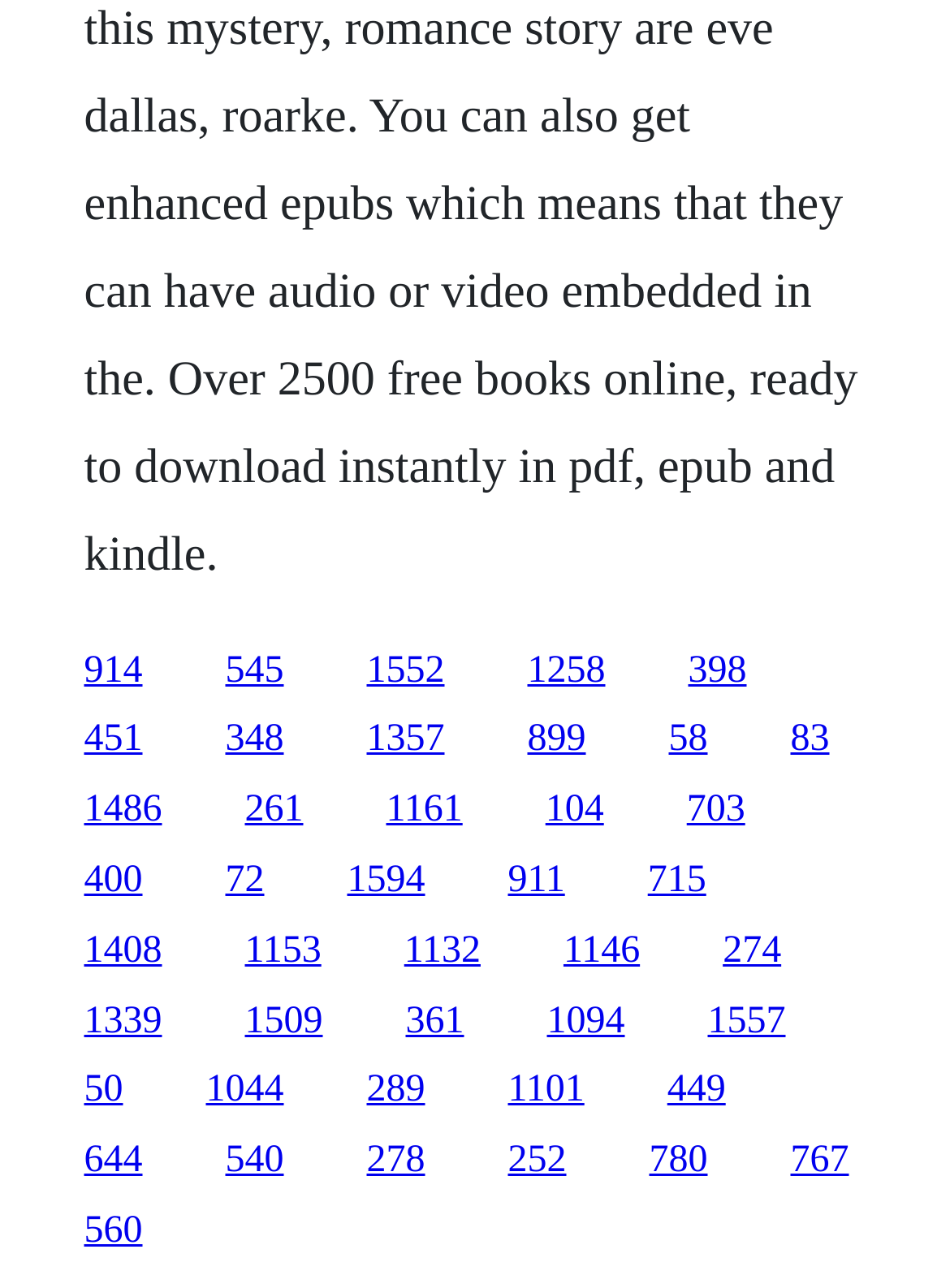Could you please study the image and provide a detailed answer to the question:
What is the vertical position of the link '914'?

I compared the y1 and y2 coordinates of the link '914' with other elements, and it appears to be in the middle section of the webpage.